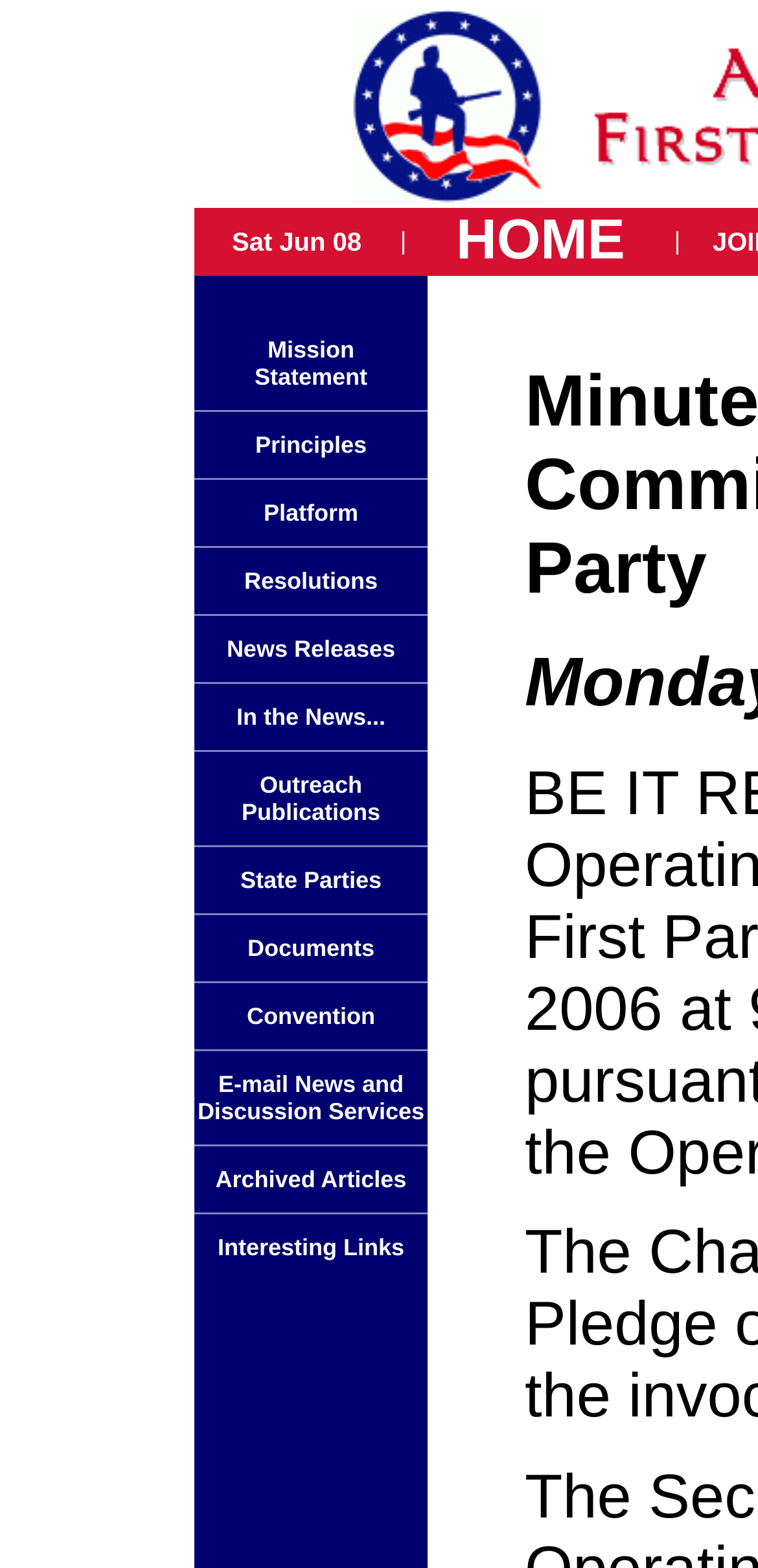Can you give a comprehensive explanation to the question given the content of the image?
What is the date on the top right?

I found the date 'Sat Jun 08' on the top right of the webpage, which is located in a LayoutTableCell element with bounding box coordinates [0.256, 0.133, 0.526, 0.176].